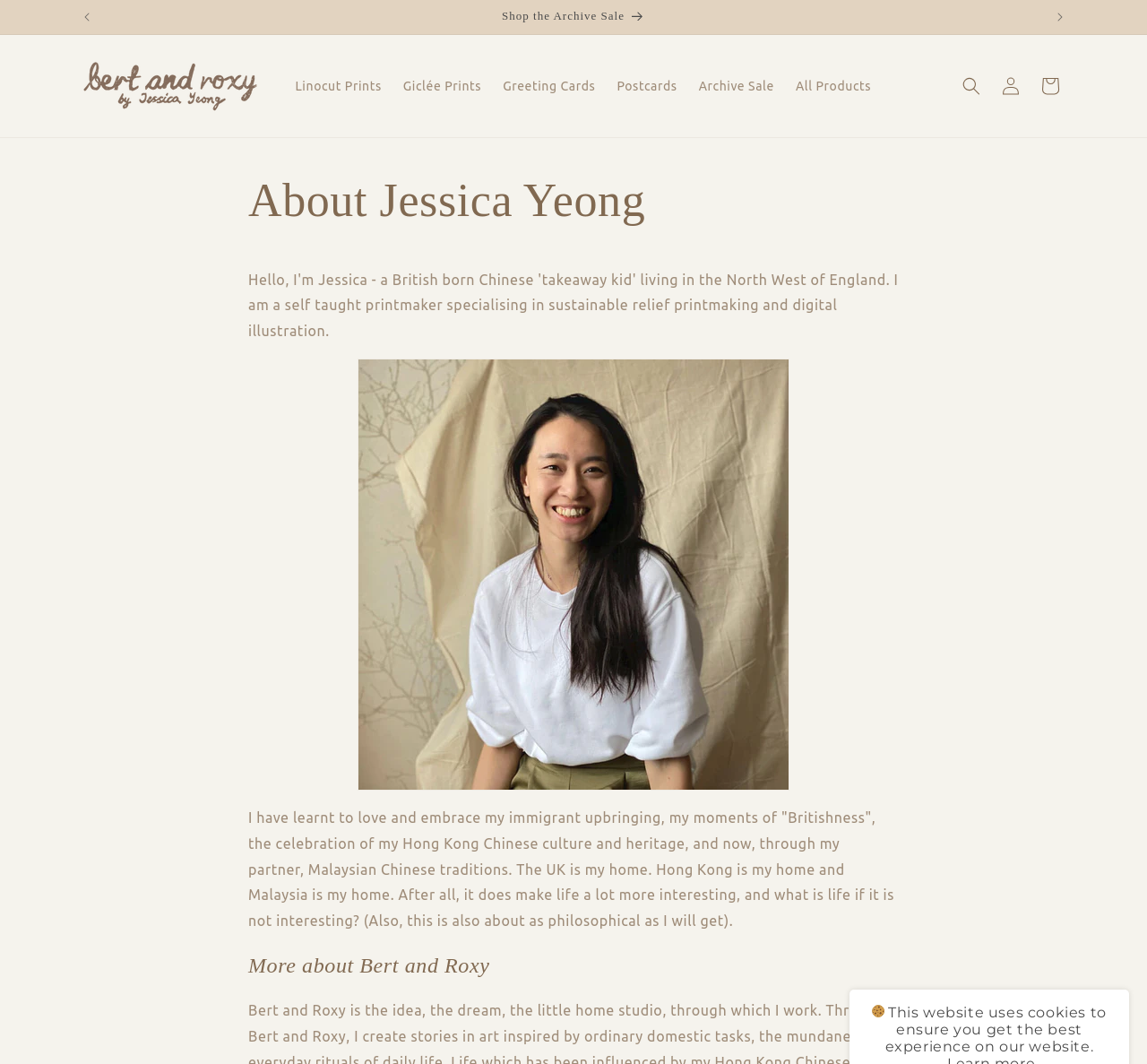Determine the bounding box coordinates for the clickable element required to fulfill the instruction: "View posts from August 2021". Provide the coordinates as four float numbers between 0 and 1, i.e., [left, top, right, bottom].

None